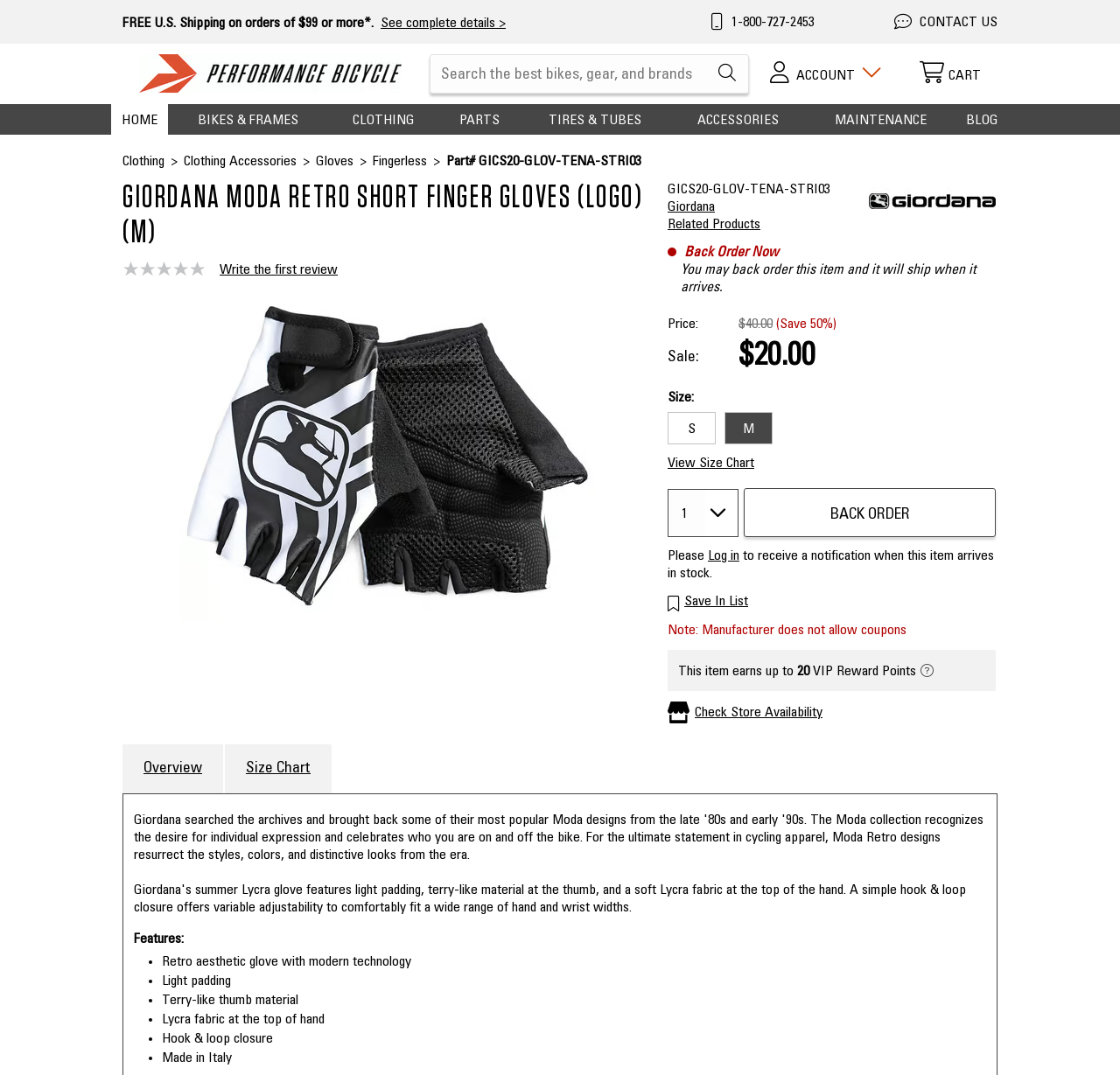Can I back order this item?
Based on the screenshot, provide your answer in one word or phrase.

Yes